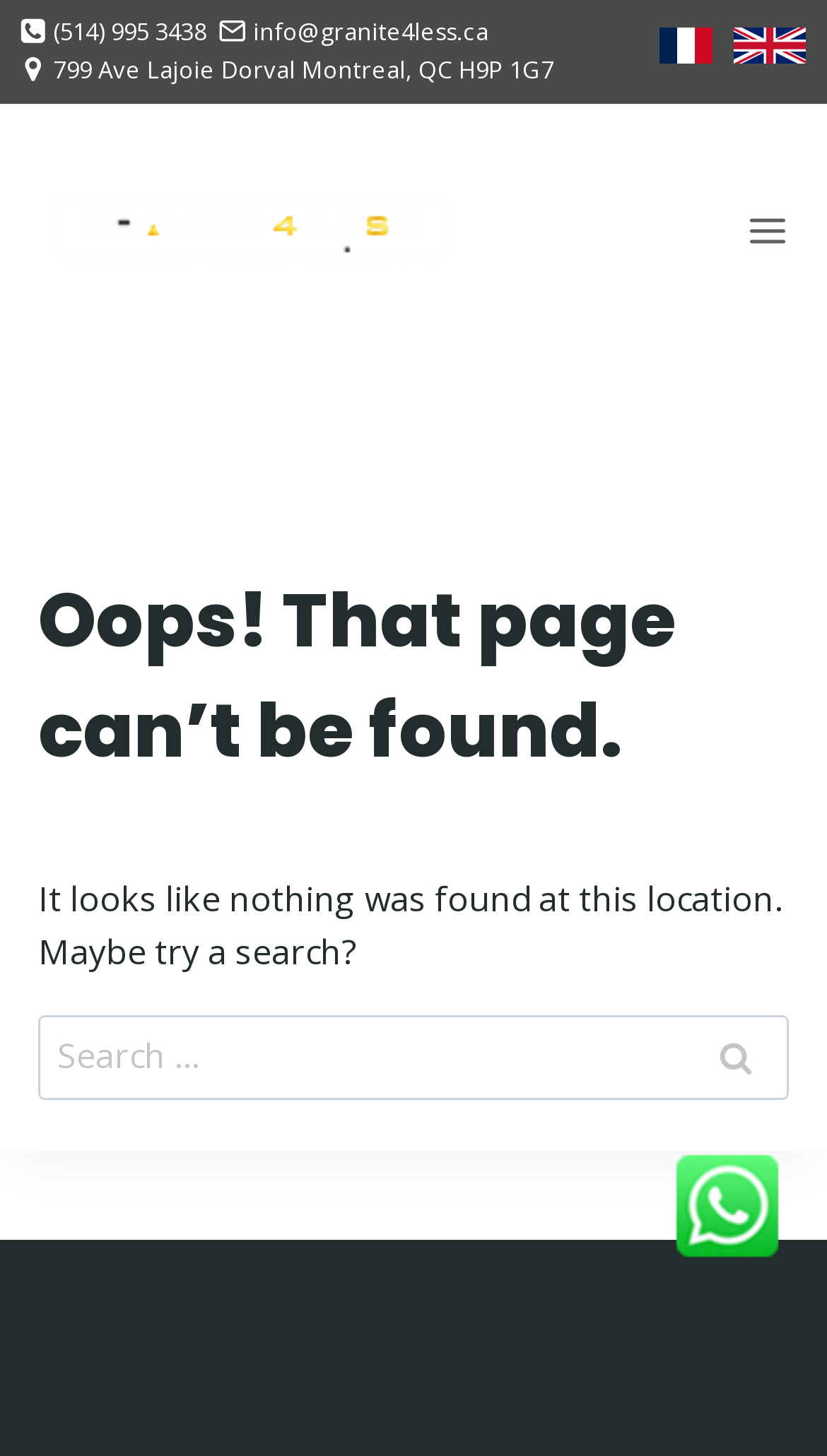Indicate the bounding box coordinates of the clickable region to achieve the following instruction: "Read the article about Tamron 50-400mm F/4.5-6.3 Di III VC VXD."

None